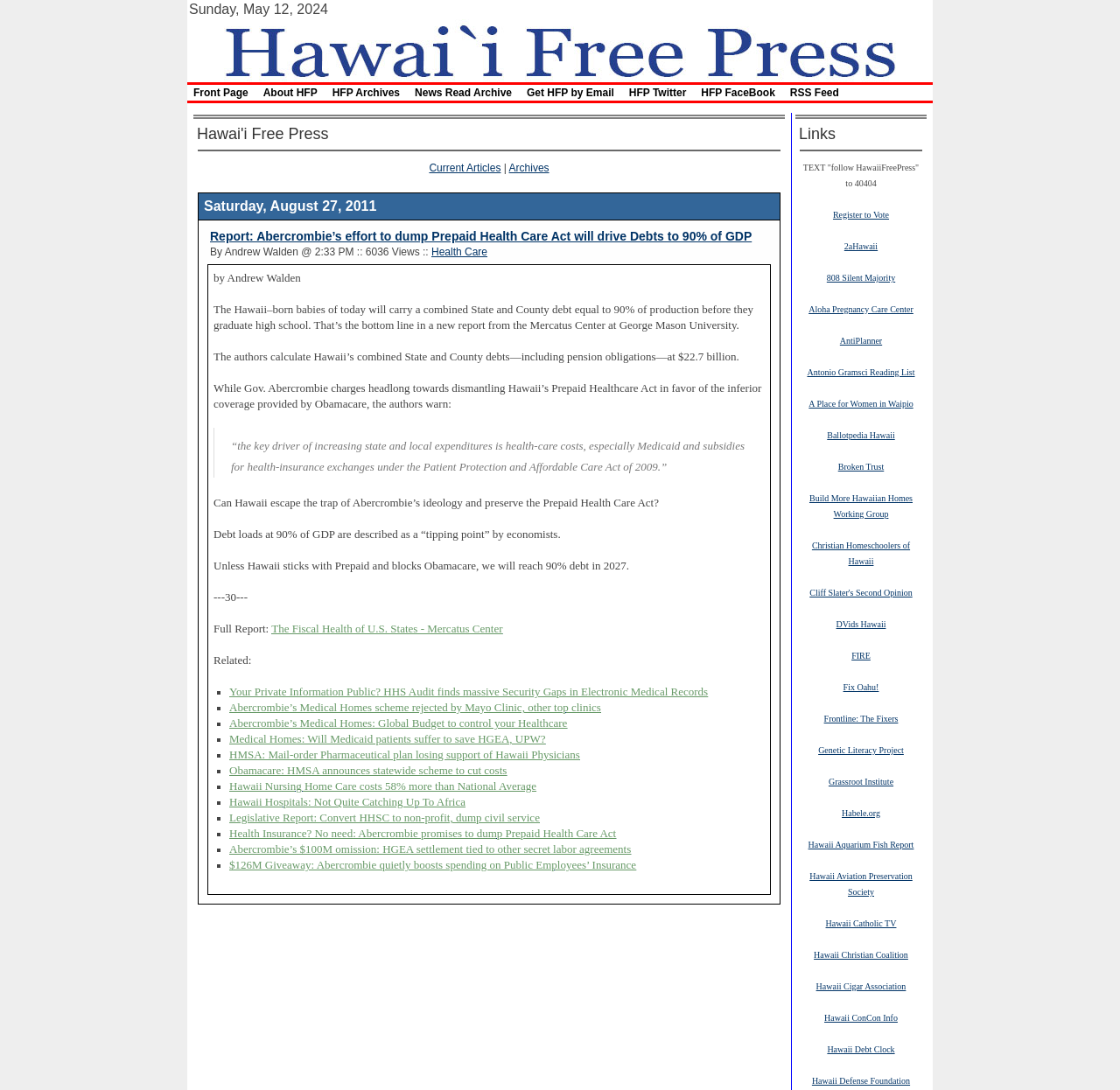What is the date mentioned at the top of the webpage?
Answer the question with detailed information derived from the image.

I found the date by looking at the top of the webpage, where it says 'Sunday, May 12, 2024' in a table cell.